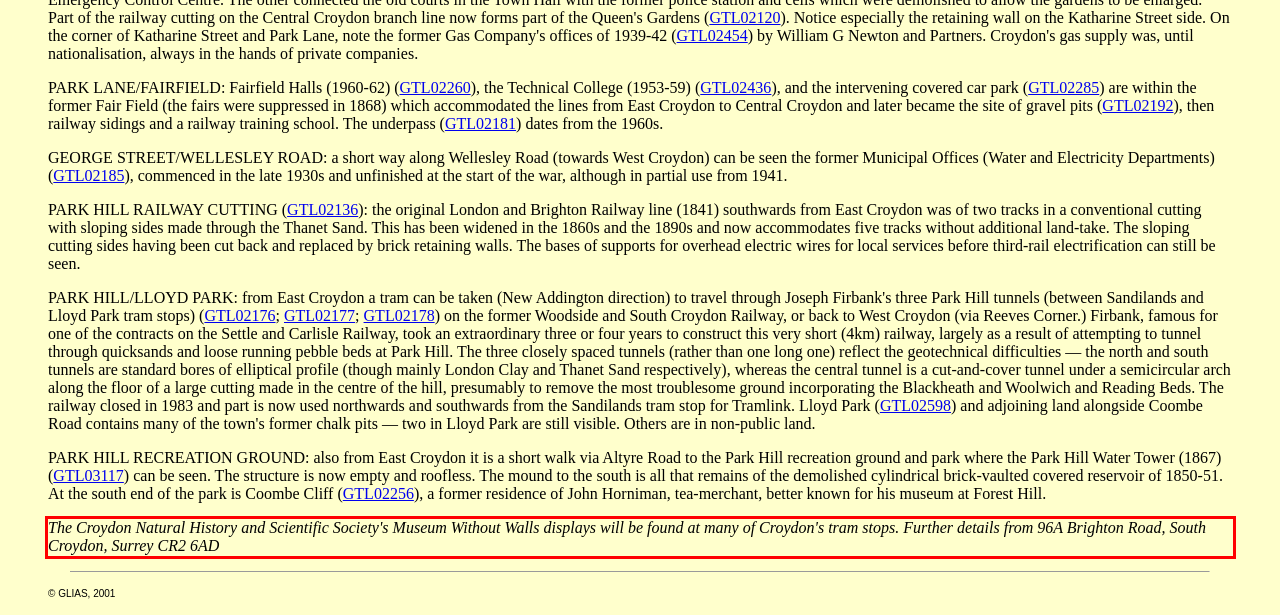Please perform OCR on the text within the red rectangle in the webpage screenshot and return the text content.

The Croydon Natural History and Scientific Society's Museum Without Walls displays will be found at many of Croydon's tram stops. Further details from 96A Brighton Road, South Croydon, Surrey CR2 6AD